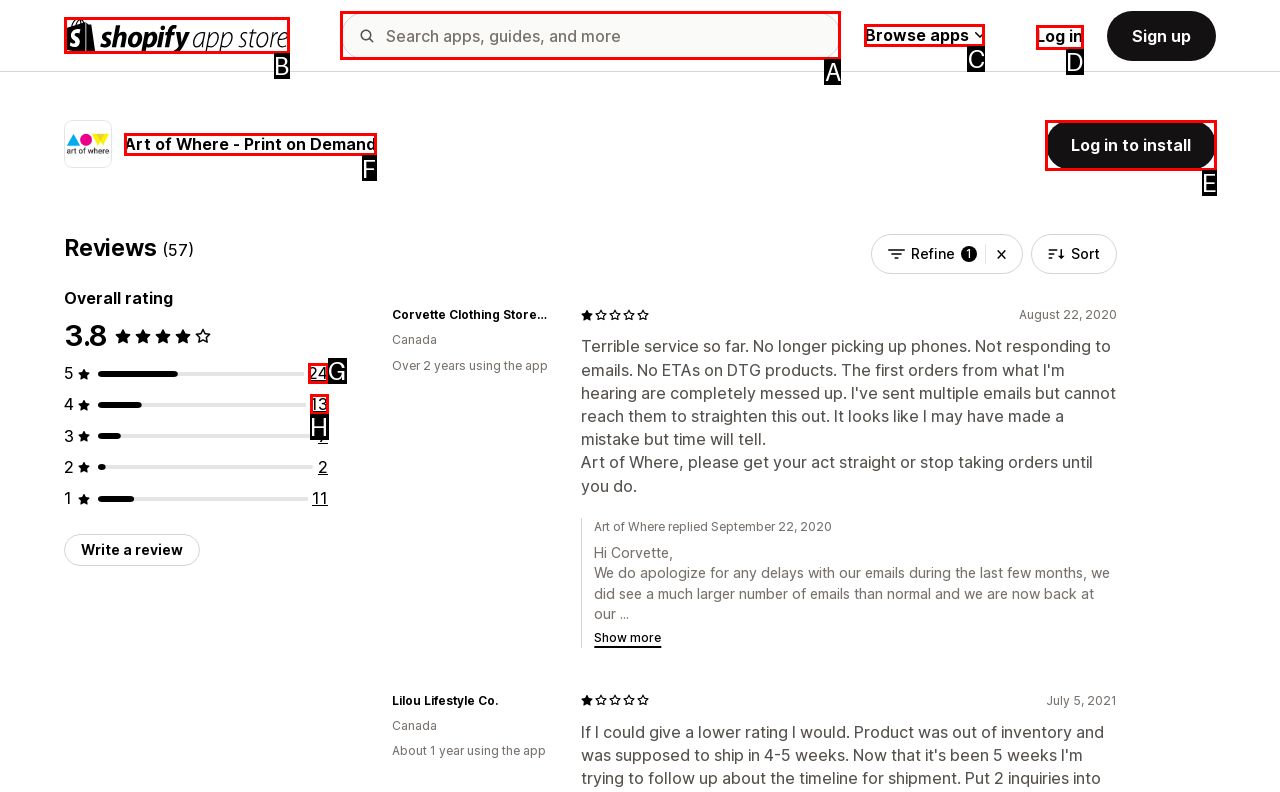What letter corresponds to the UI element to complete this task: Log in to install
Answer directly with the letter.

E